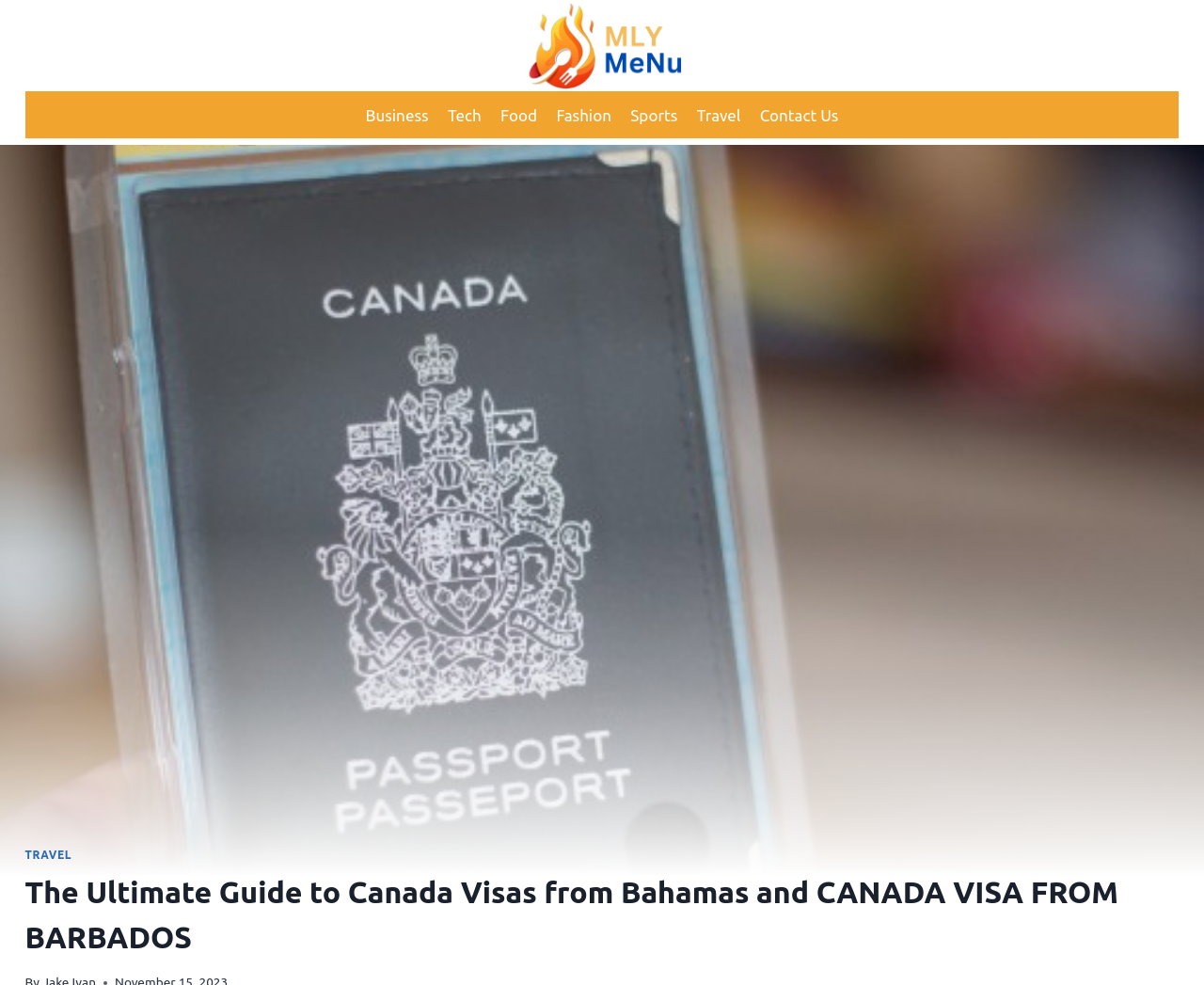Identify the bounding box for the described UI element: "Contact Us".

[0.623, 0.094, 0.704, 0.139]